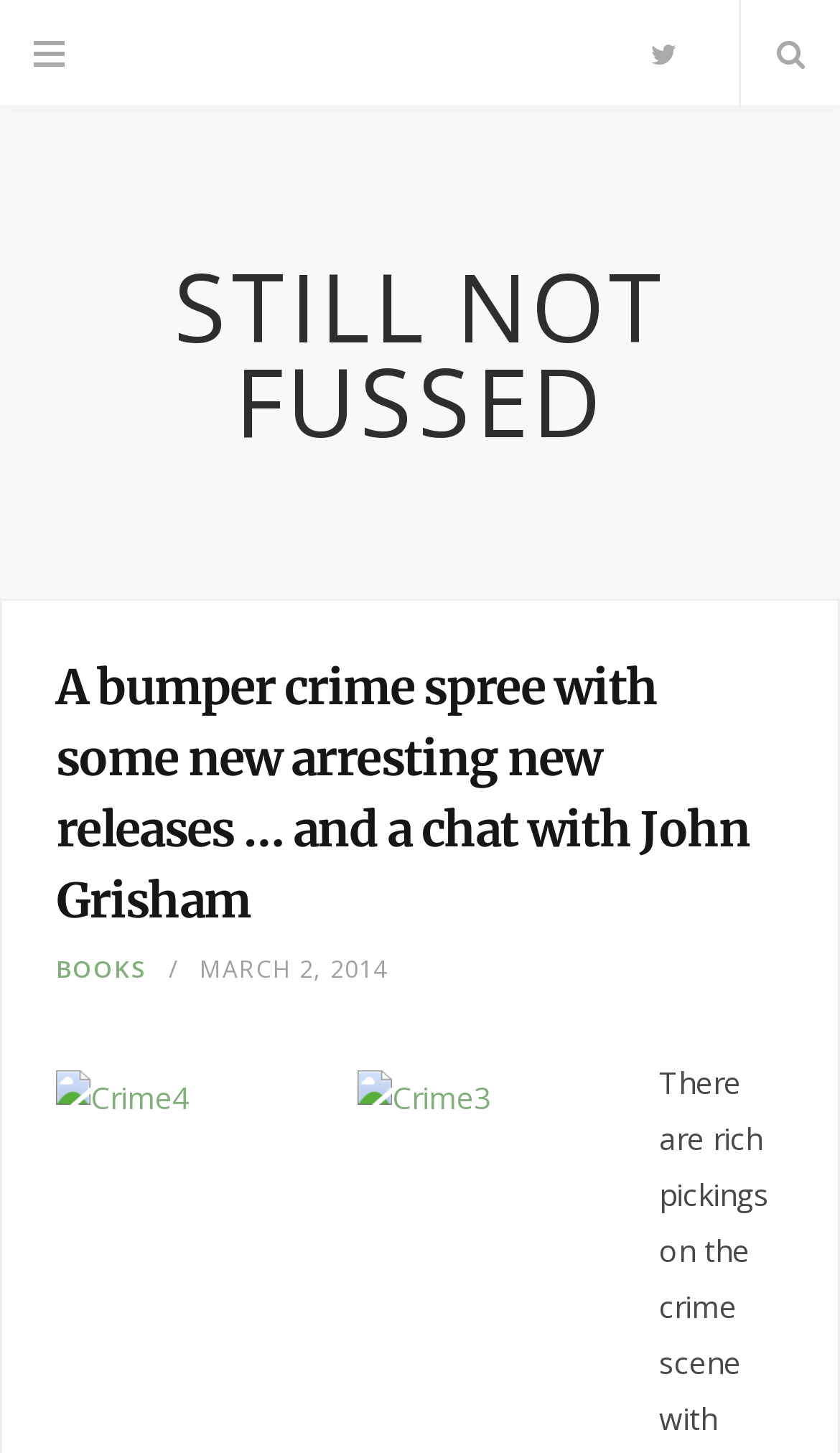Analyze and describe the webpage in a detailed narrative.

The webpage appears to be a blog post or article about new crime fiction releases, featuring an interview with John Grisham. At the top of the page, there are three social media links, including Twitter, positioned horizontally across the top of the page. Below these links, the title "STILL NOT FUSSED" is prominently displayed.

The main content of the page is divided into two sections. On the left side, there is a header section with the title "A bumper crime spree with some new arresting new releases … and a chat with John Grisham" in a large font. Below this title, there is a link to "BOOKS" and a timestamp indicating that the post was published on March 2, 2014.

On the right side of the page, there are two images, labeled "Crime3" and "Crime4", which appear to be book covers or promotional images related to the crime fiction releases mentioned in the title. These images are positioned vertically, with "Crime4" above "Crime3".